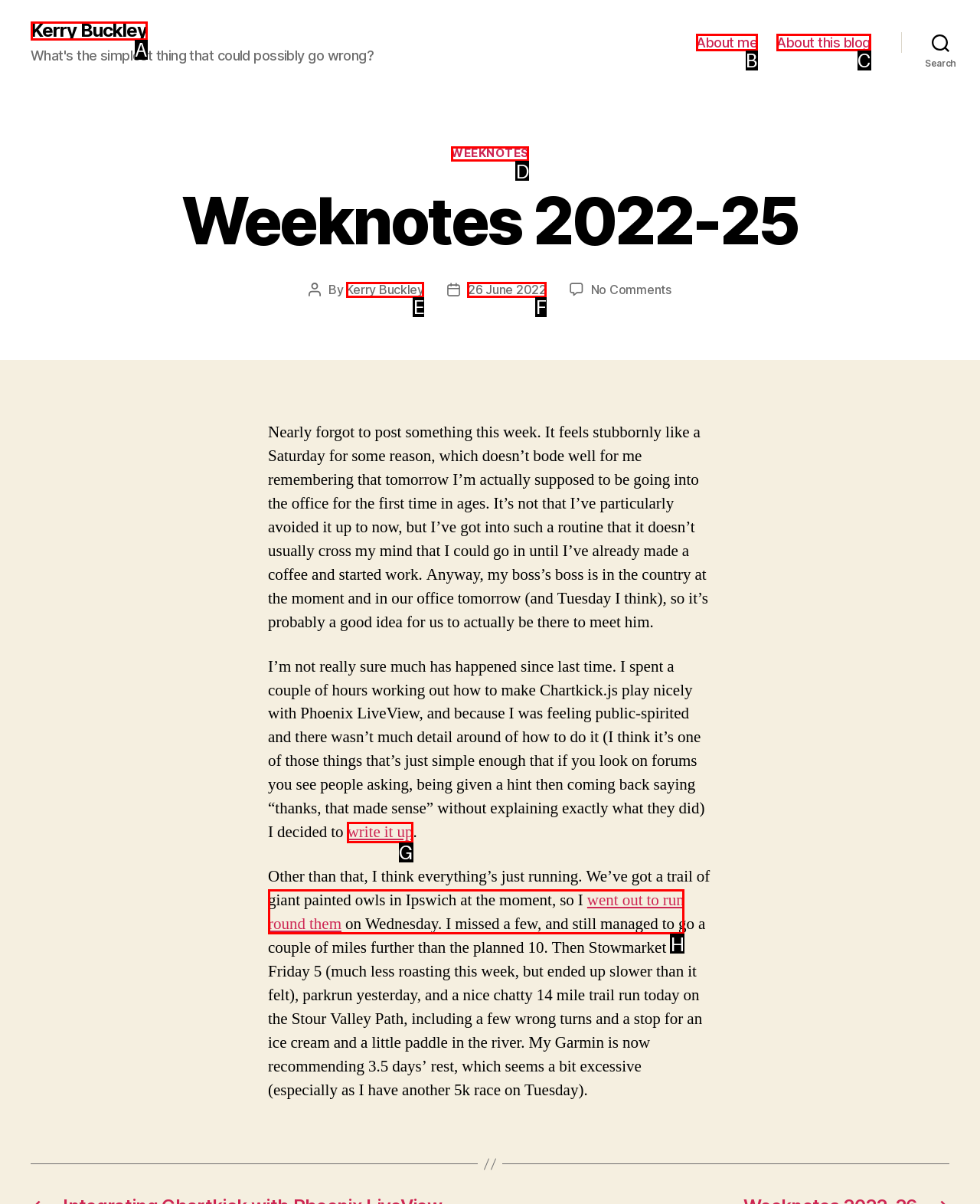Select the letter that corresponds to this element description: Kerry Buckley
Answer with the letter of the correct option directly.

E